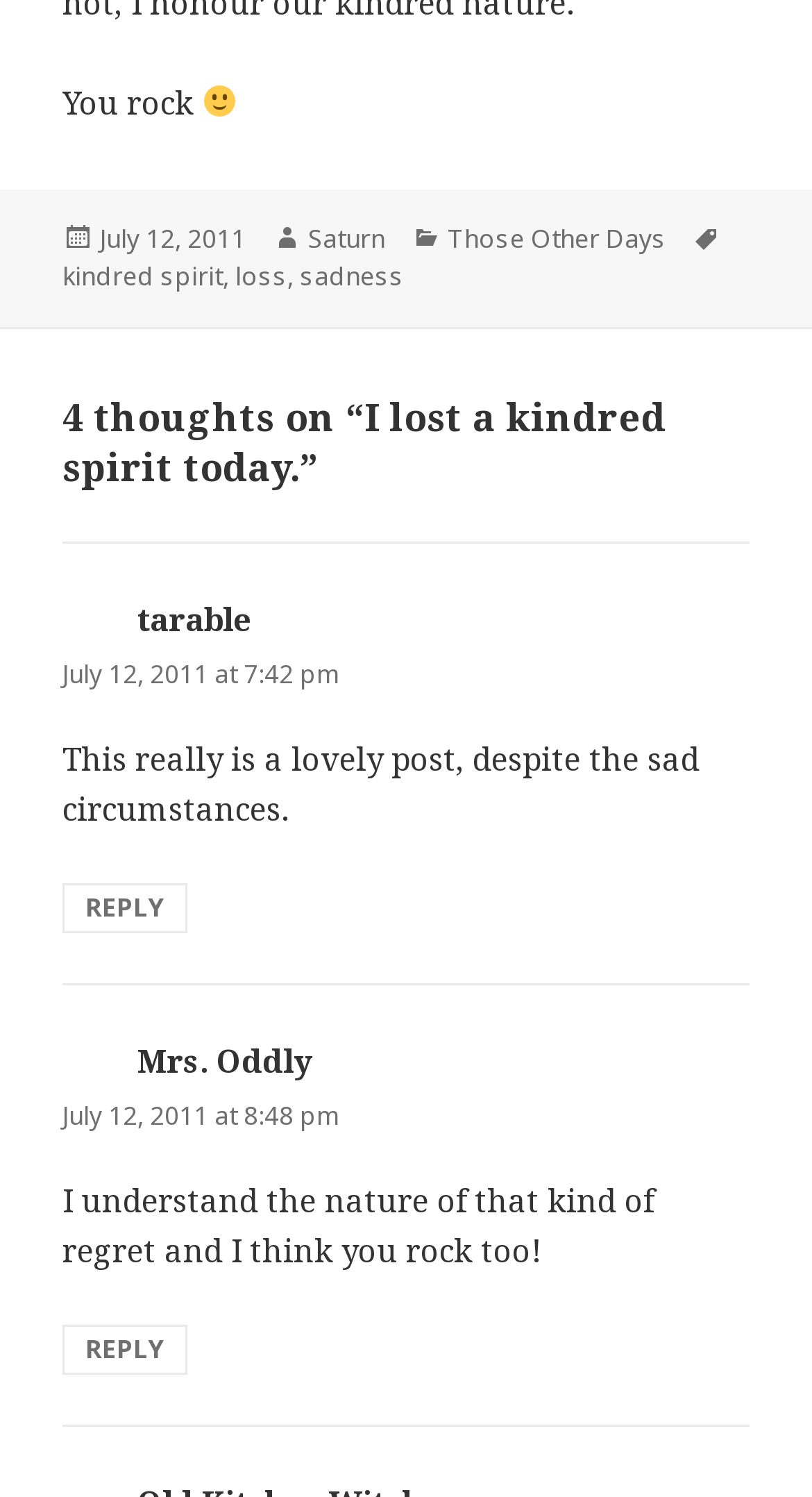Analyze the image and give a detailed response to the question:
What is the category of the post?

The category of the post can be found in the footer section, where it says 'Categories' followed by a link 'Those Other Days'.